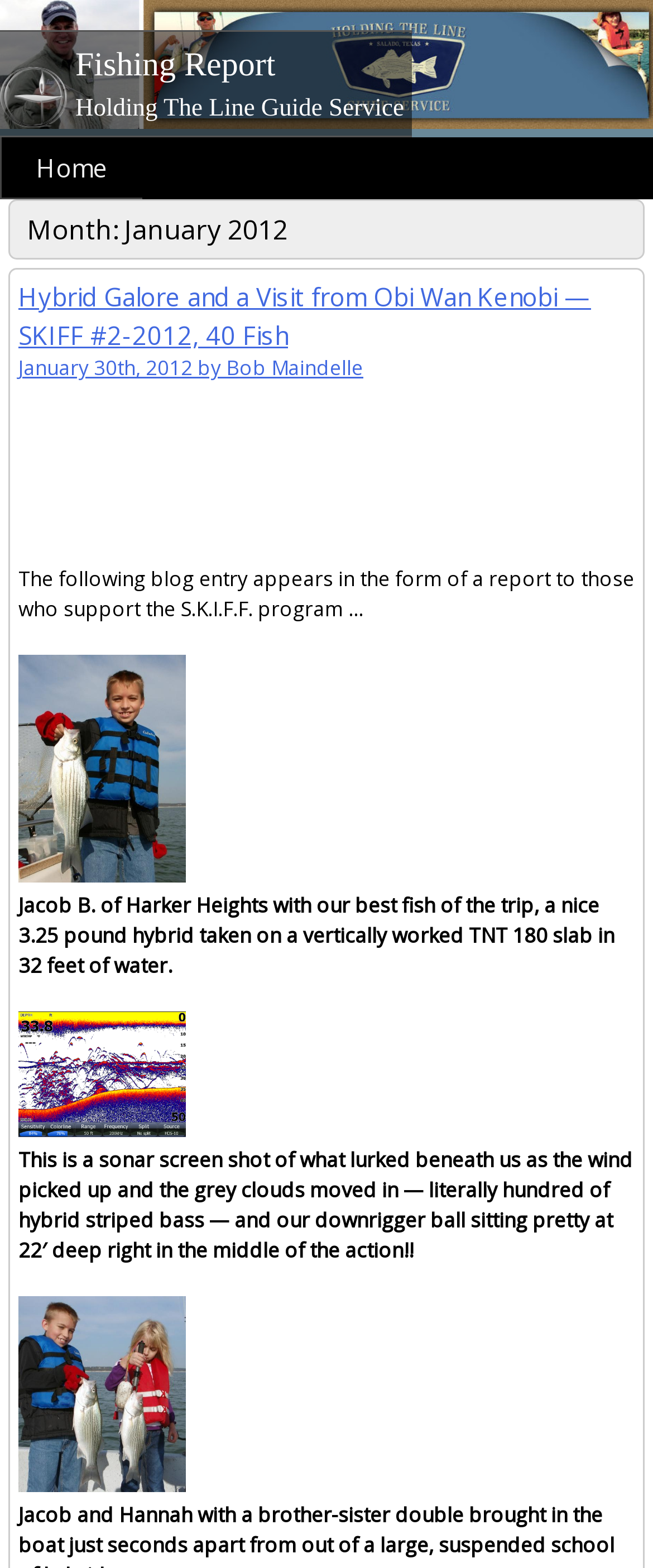Review the image closely and give a comprehensive answer to the question: How many fish were caught in the trip?

I found the answer by looking at the link element with the text 'Hybrid Galore and a Visit from Obi Wan Kenobi — SKIFF #2-2012, 40 Fish' which suggests that 40 fish were caught in the trip.